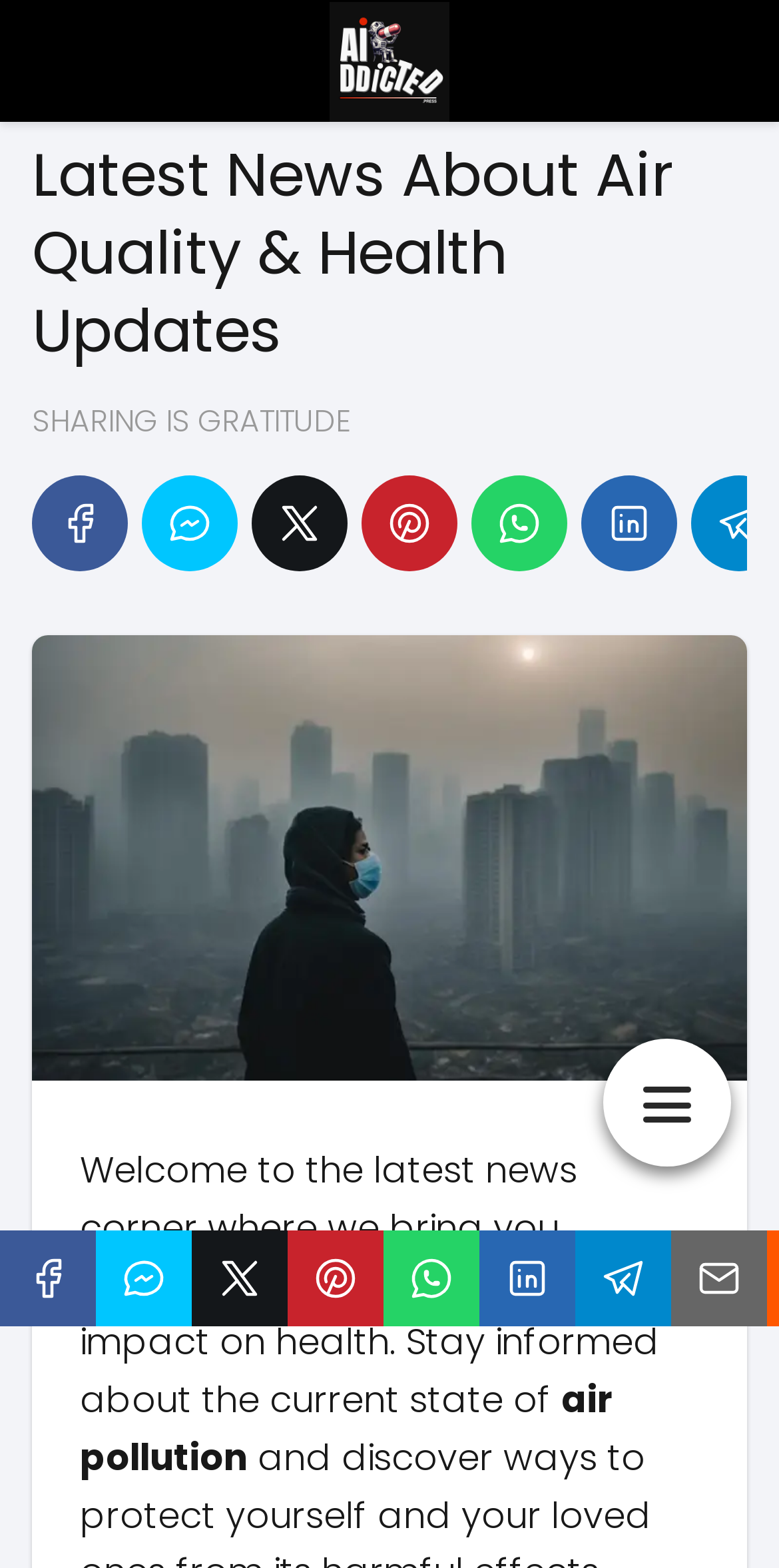Is there a logo on the webpage?
Based on the image, give a concise answer in the form of a single word or short phrase.

Yes